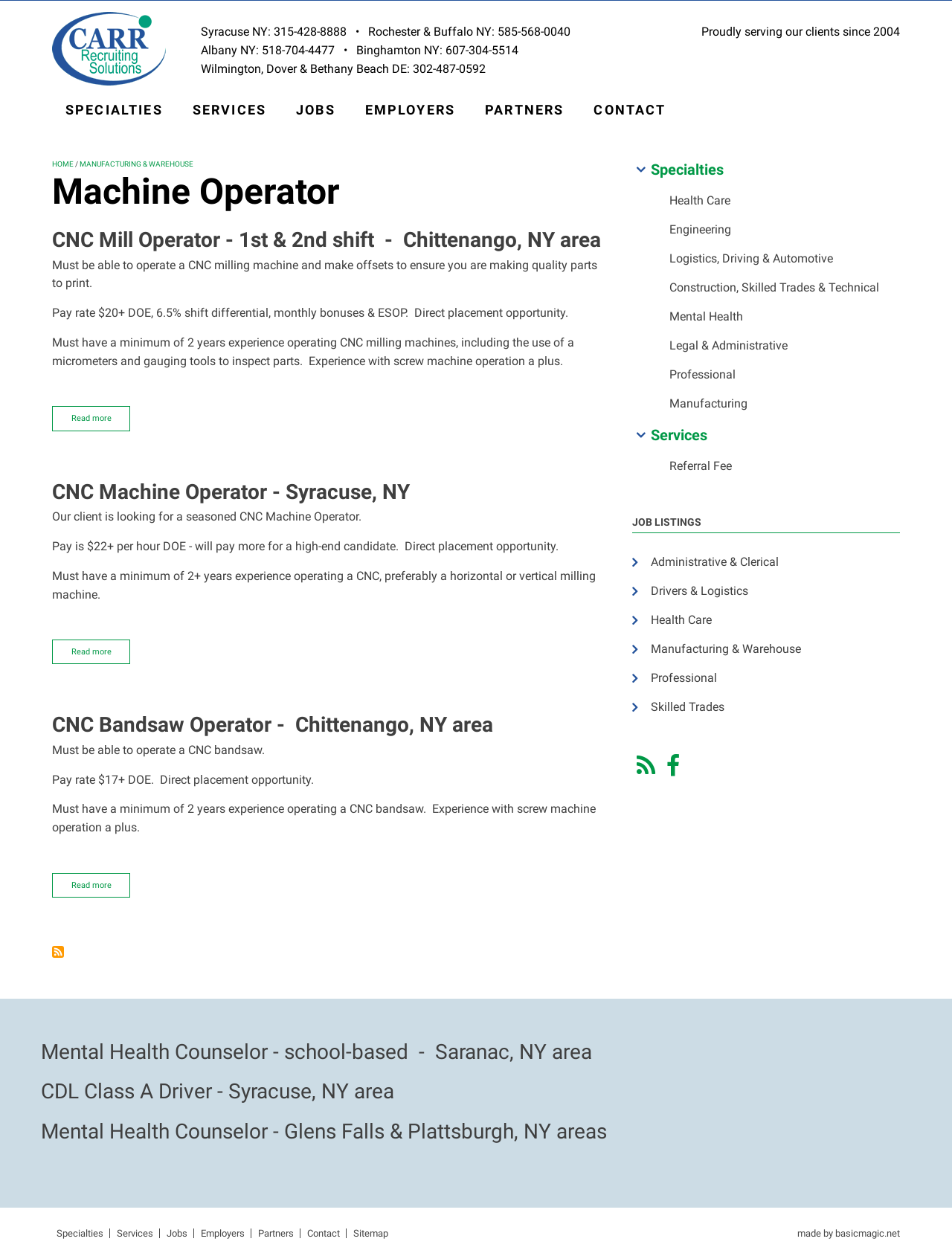What is the pay rate for the CNC Machine Operator job?
Using the image, elaborate on the answer with as much detail as possible.

I found the job listing for CNC Machine Operator, and according to the description, the pay rate is $22+ per hour, depending on experience.